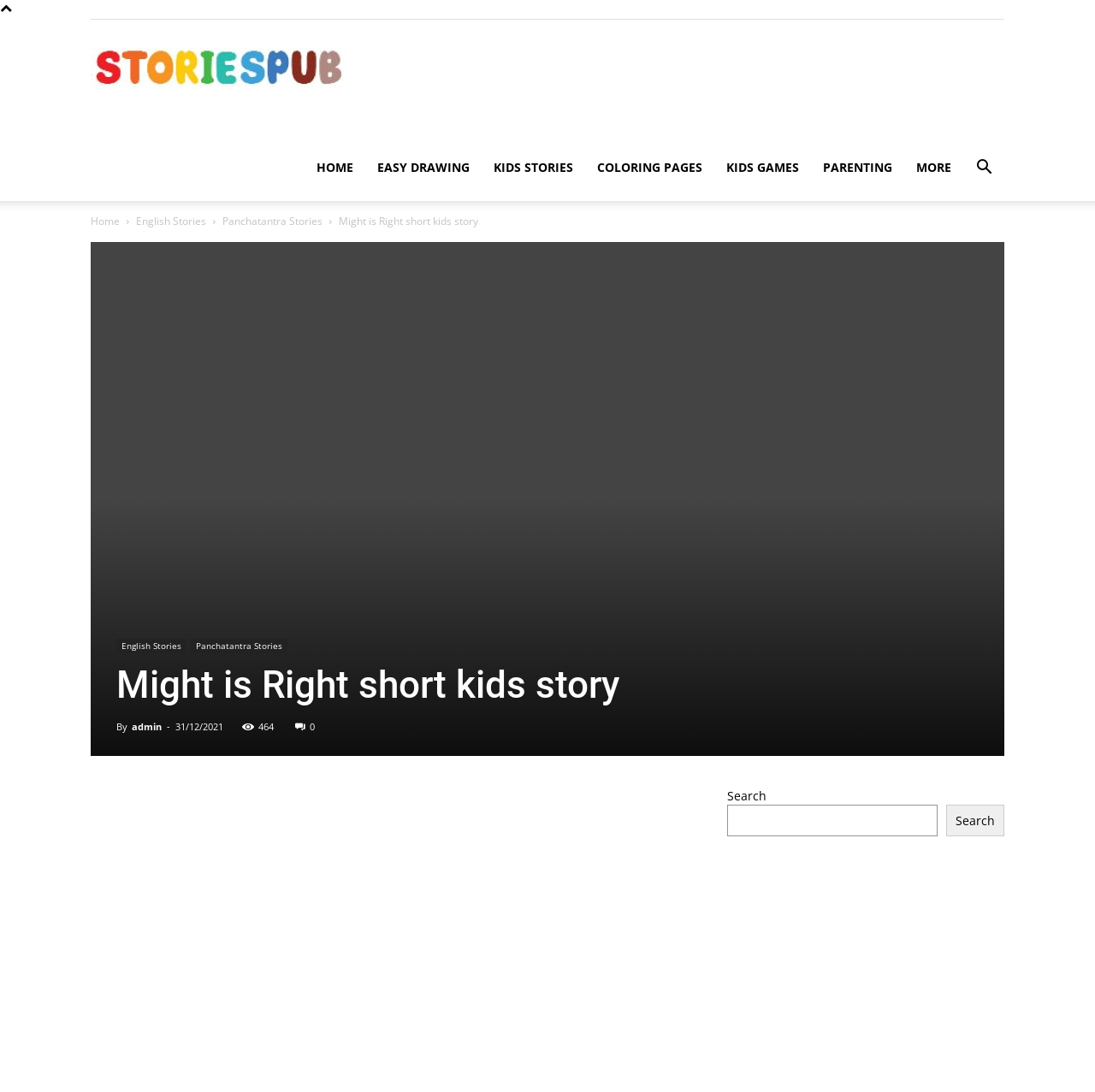Give a concise answer using one word or a phrase to the following question:
What is the name of the story?

Might is Right